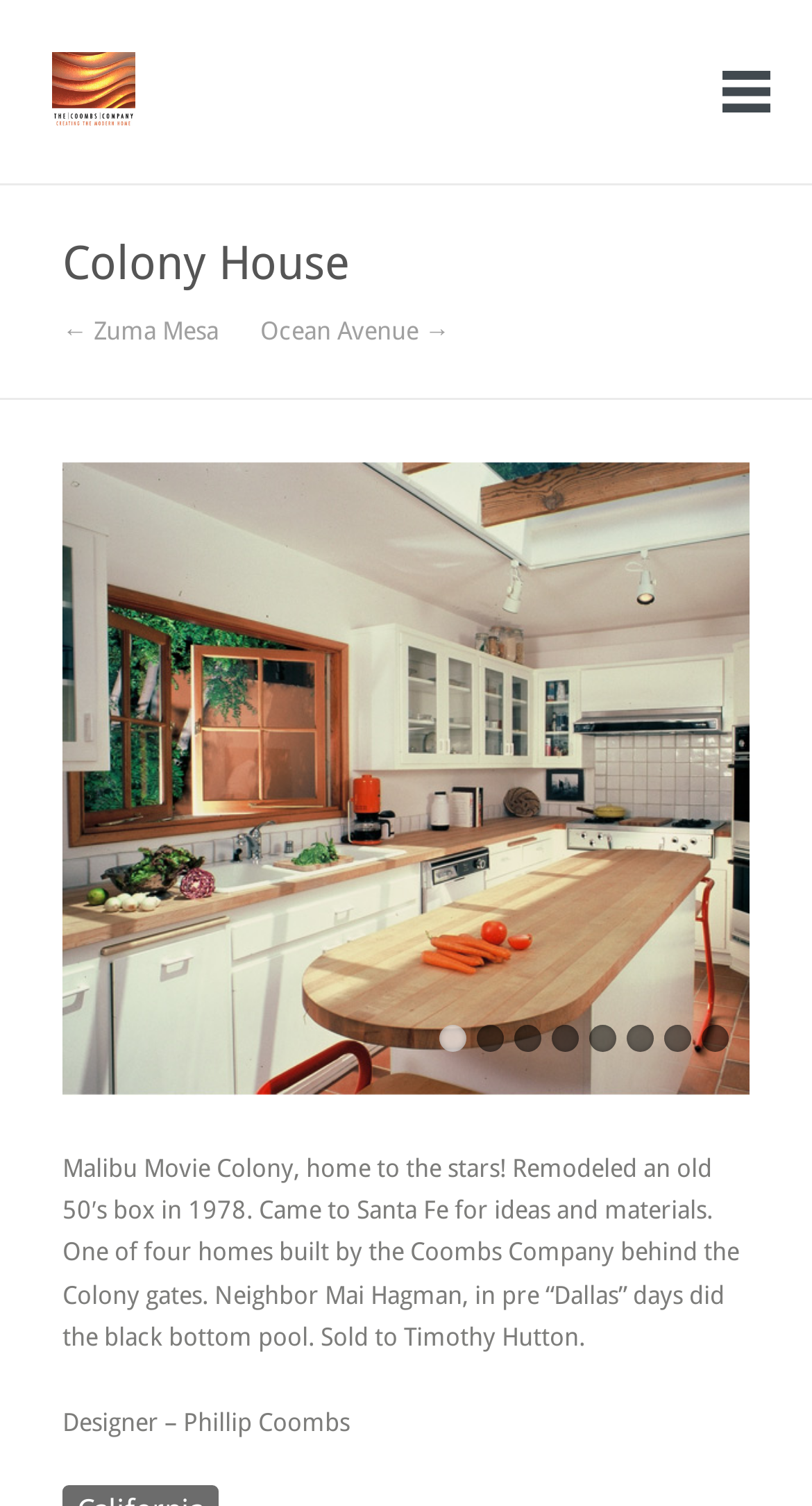Offer a meticulous caption that includes all visible features of the webpage.

The webpage is about Colony House, a property developed by Coombs Company. At the top-left corner, there is a heading with the company name "Coombs Comapny" accompanied by a link and an image with the same name. 

Below the company name, there is a heading "Colony House" located at the top-center of the page. To the left of "Colony House", there is a link "← Zuma Mesa", and to the right, there is another link "Ocean Avenue →". 

Under the "Colony House" heading, there is a brief description of the property, which is a remodeled 50's box in Malibu Movie Colony. The text mentions that the property was built by Coombs Company and provides some interesting facts about its history, including the involvement of a celebrity, Mai Hagman, and its subsequent sale to Timothy Hutton. 

At the bottom of the page, there is a credit line "Designer – Phillip Coombs", indicating that Phillip Coombs was the designer of the property.